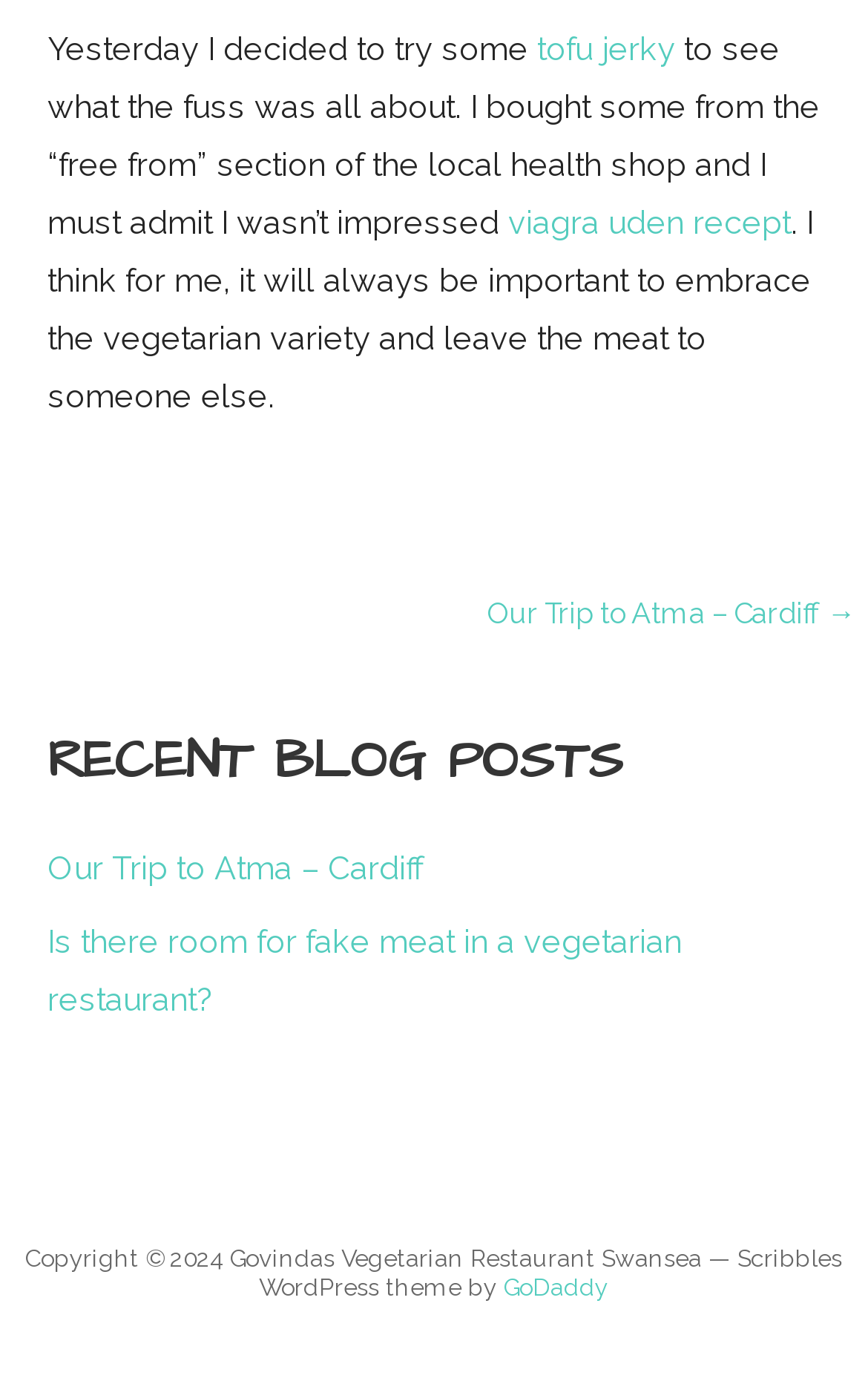Use a single word or phrase to answer the following:
What is the author's opinion on tofu jerky?

Not impressed